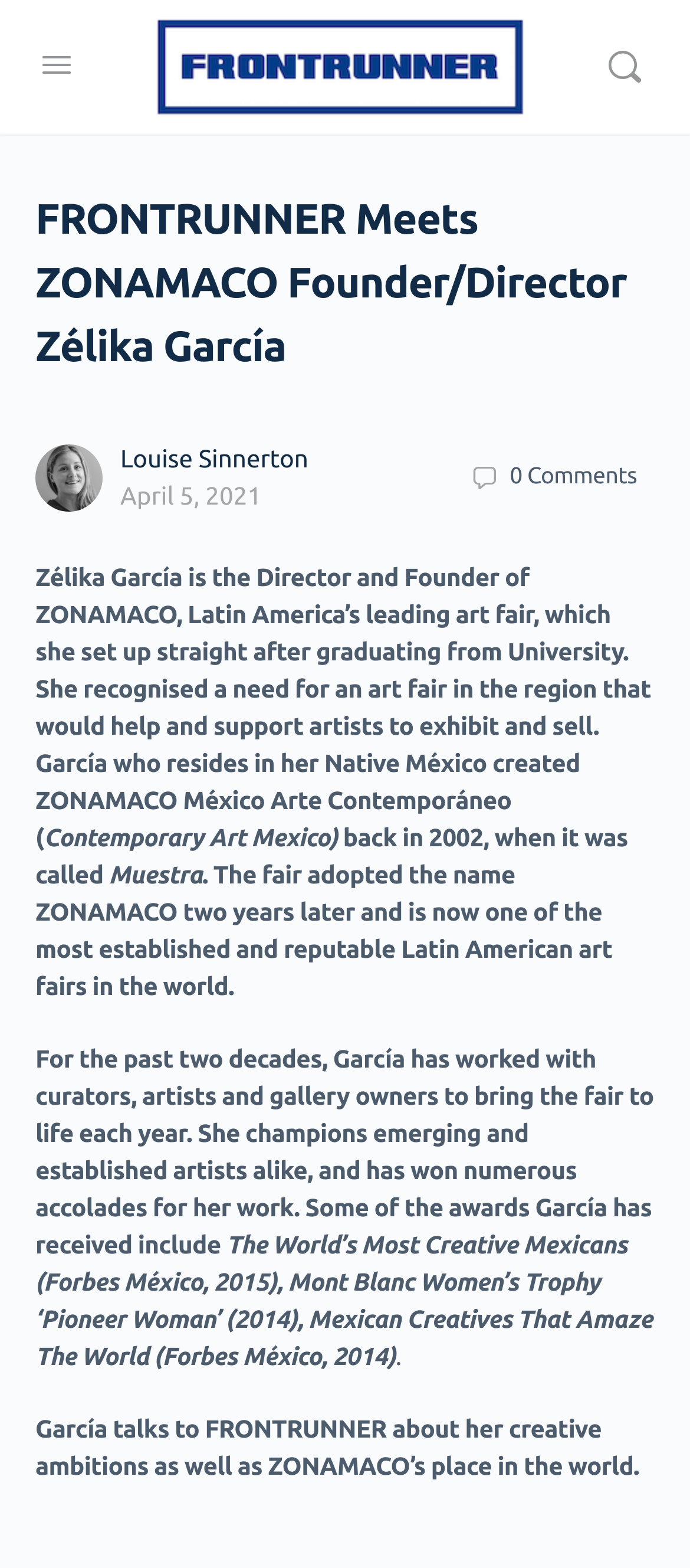What is the name of the art fair founded by Zélika García?
Examine the image and provide an in-depth answer to the question.

The answer can be found in the StaticText element that says 'The fair adopted the name ZONAMACO two years later and is now one of the most established and reputable Latin American art fairs in the world.'